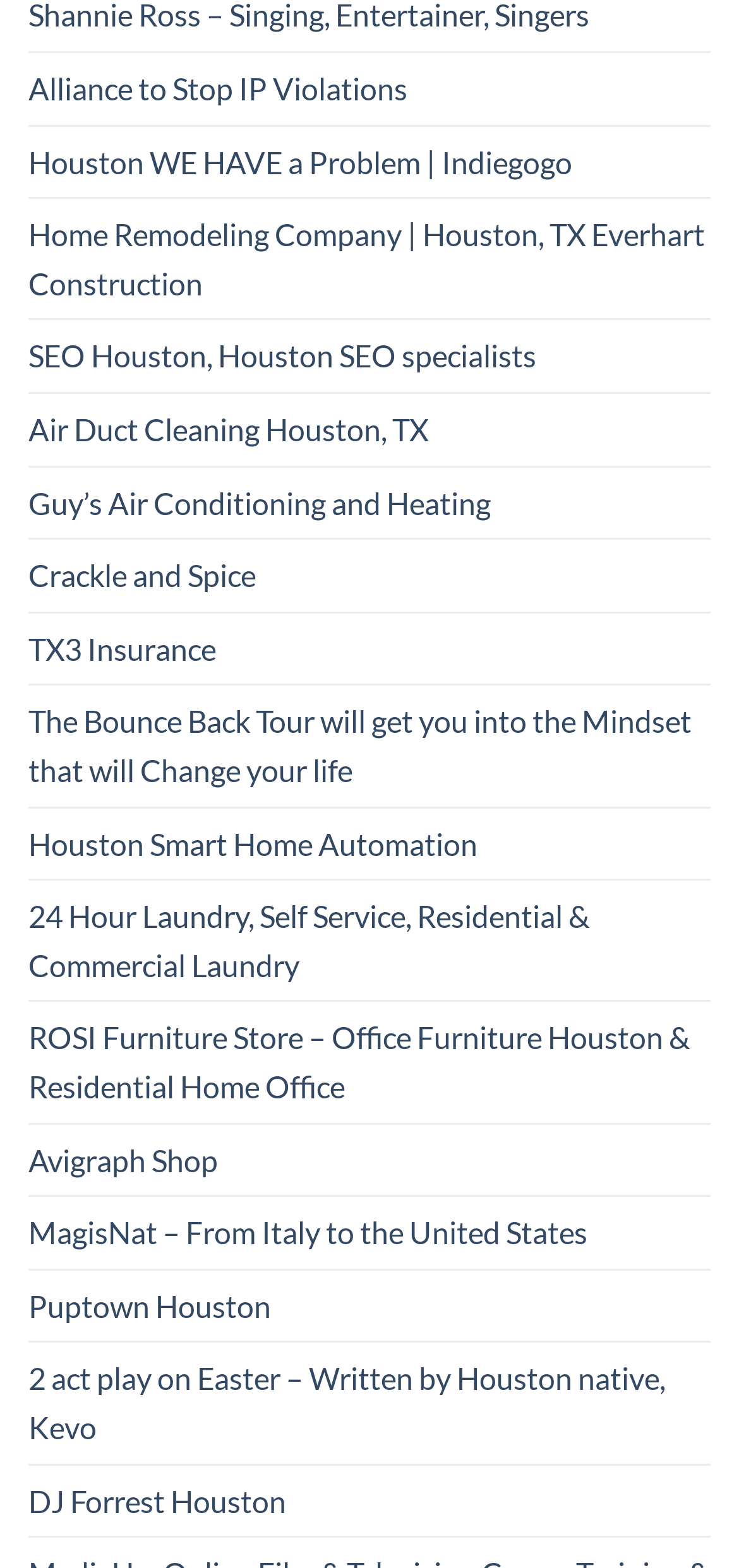Locate the bounding box coordinates of the clickable element to fulfill the following instruction: "browse ROSI Furniture Store". Provide the coordinates as four float numbers between 0 and 1 in the format [left, top, right, bottom].

[0.038, 0.639, 0.962, 0.716]